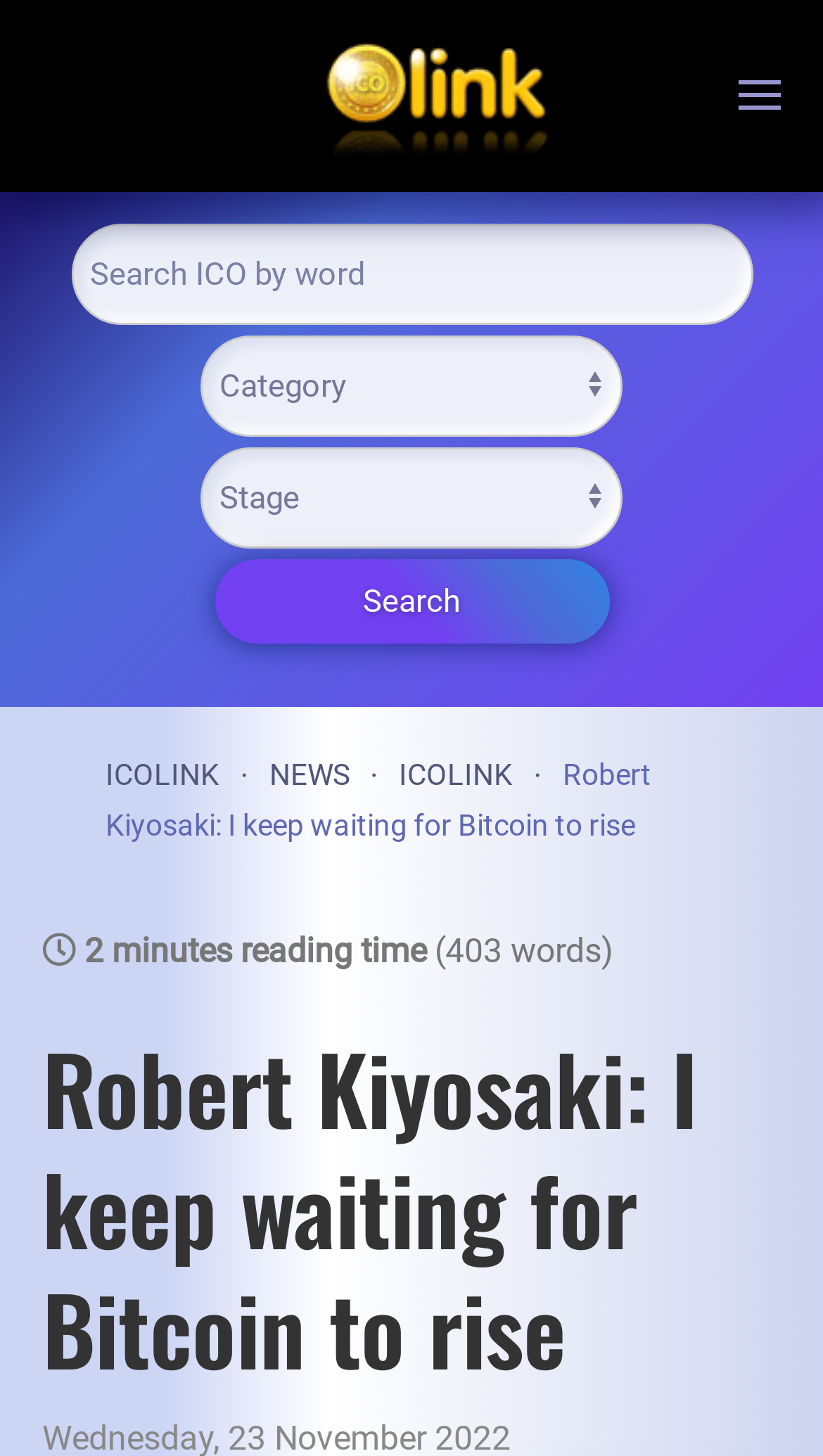Show the bounding box coordinates for the element that needs to be clicked to execute the following instruction: "search for ICO". Provide the coordinates in the form of four float numbers between 0 and 1, i.e., [left, top, right, bottom].

[0.26, 0.384, 0.74, 0.442]